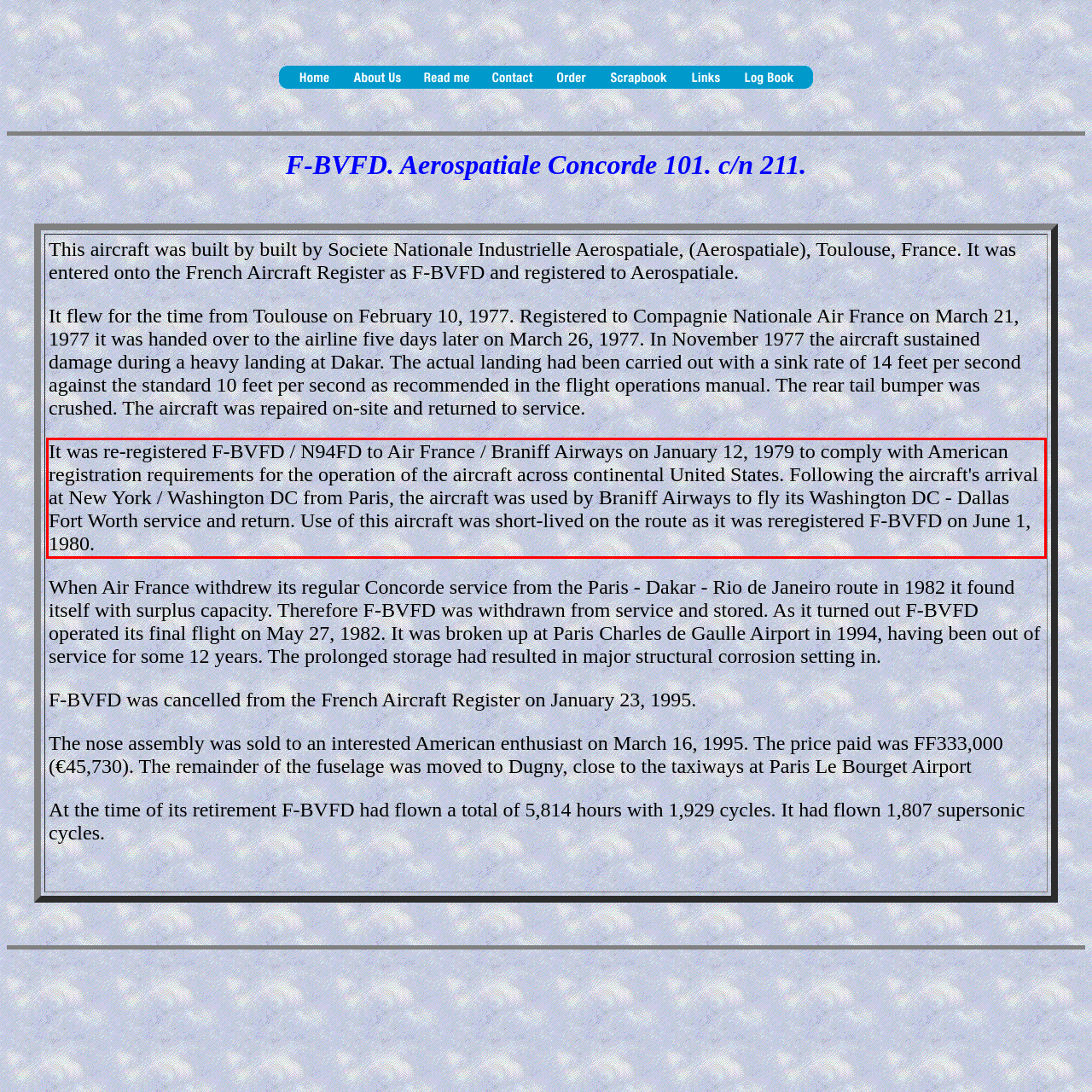Given a webpage screenshot, identify the text inside the red bounding box using OCR and extract it.

It was re-registered F-BVFD / N94FD to Air France / Braniff Airways on January 12, 1979 to comply with American registration requirements for the operation of the aircraft across continental United States. Following the aircraft's arrival at New York / Washington DC from Paris, the aircraft was used by Braniff Airways to fly its Washington DC - Dallas Fort Worth service and return. Use of this aircraft was short-lived on the route as it was reregistered F-BVFD on June 1, 1980.